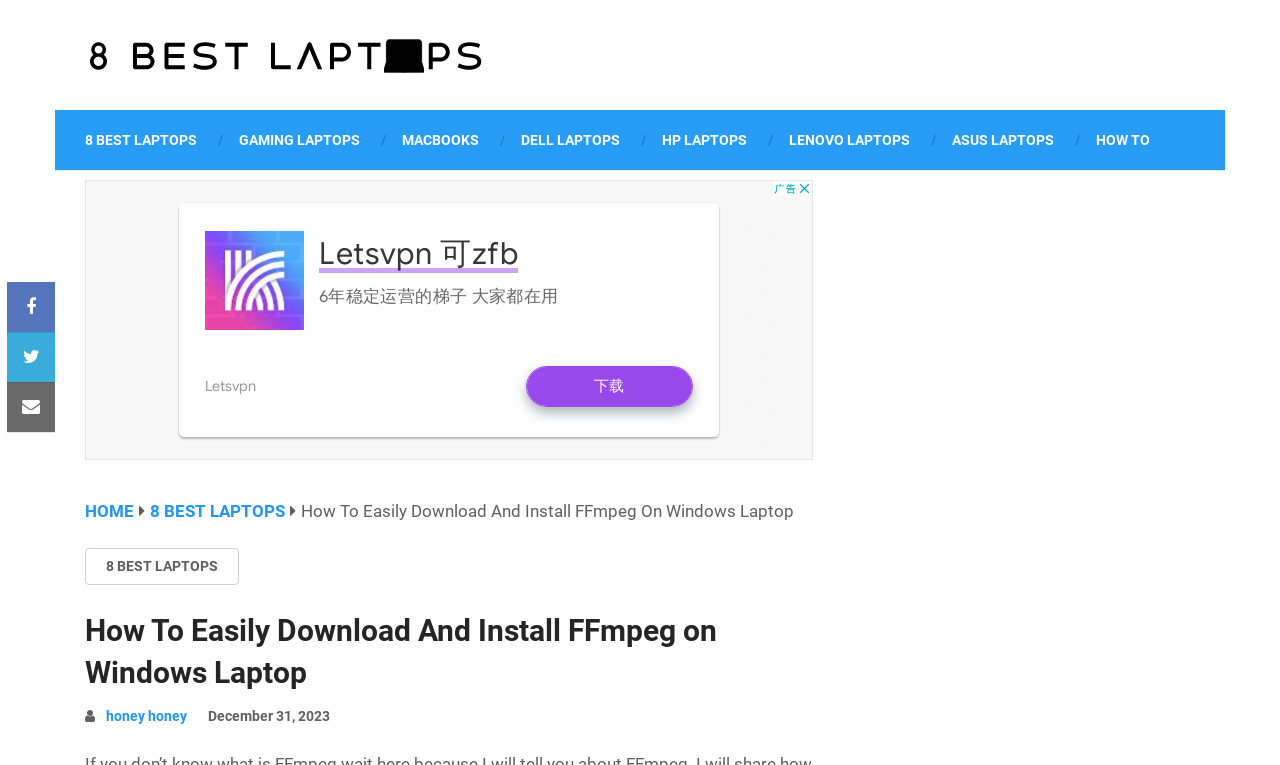Identify and generate the primary title of the webpage.

How To Easily Download And Install FFmpeg on Windows Laptop